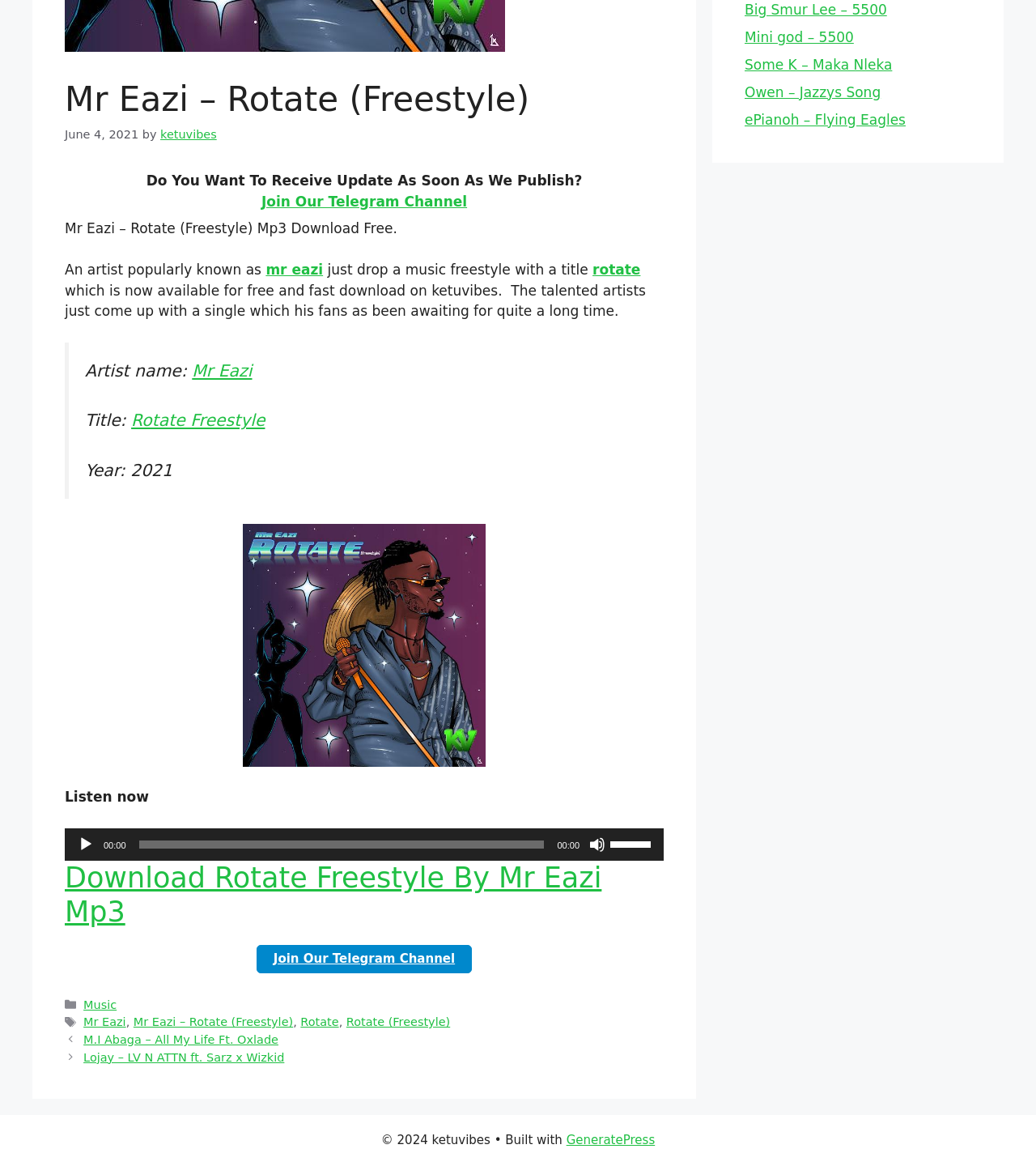Identify the bounding box of the UI element that matches this description: "Mini god – 5500".

[0.719, 0.025, 0.824, 0.039]